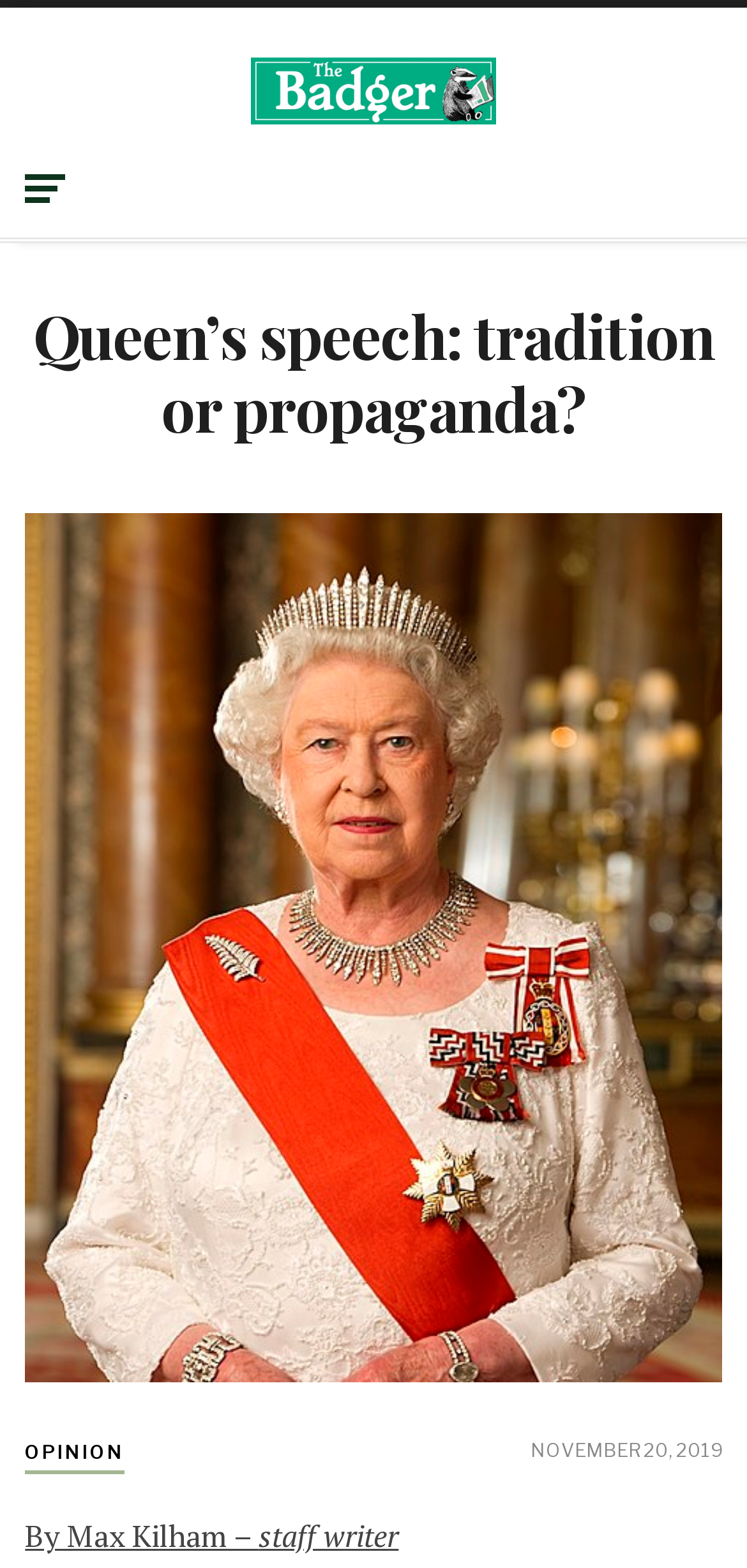What is the role of Max Kilham?
Use the information from the image to give a detailed answer to the question.

The role of Max Kilham can be found in the figure section, where it says 'By Max Kilham – staff writer' in a static text format, which is located below the main heading of the webpage.